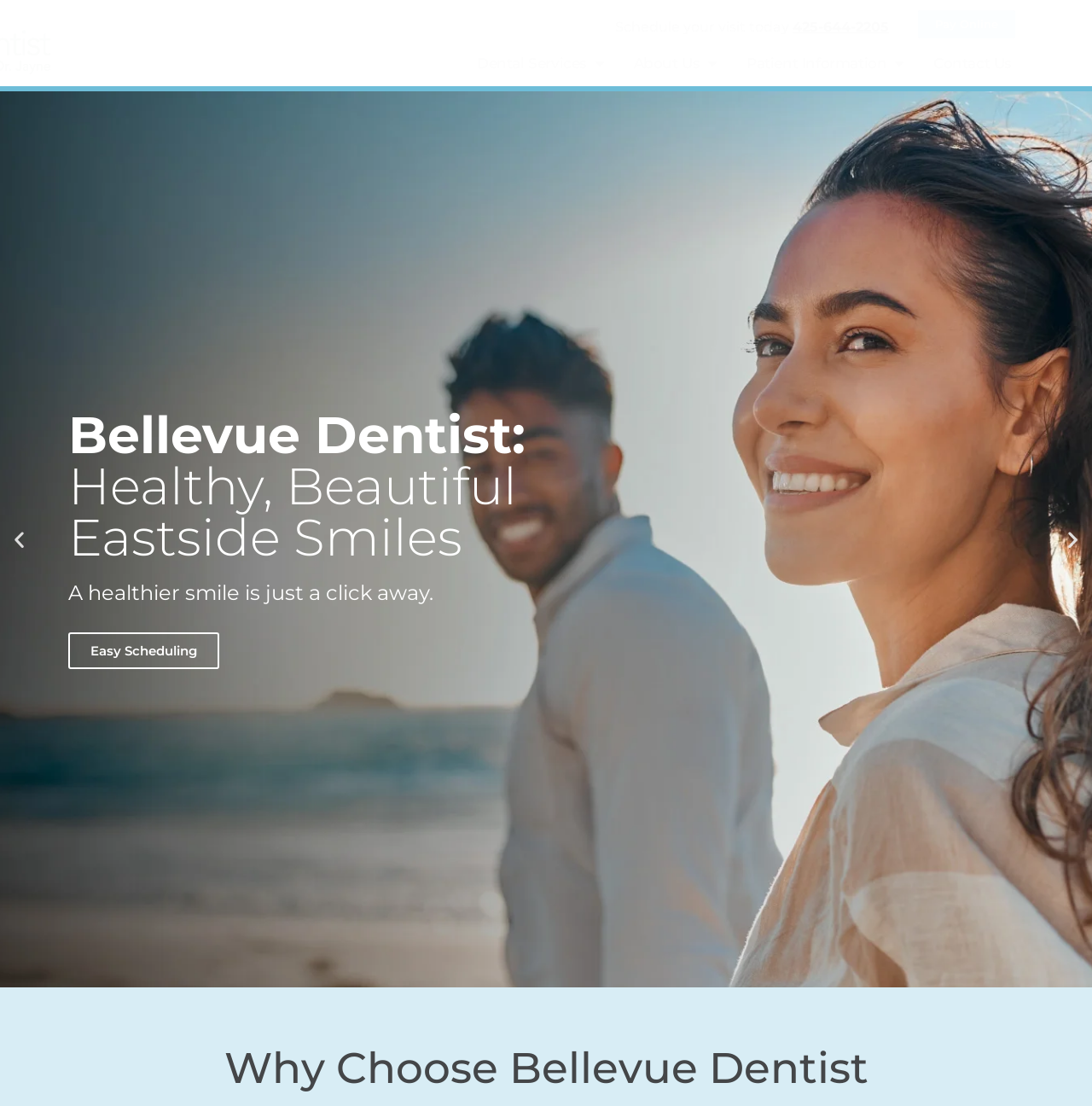Determine the coordinates of the bounding box that should be clicked to complete the instruction: "Schedule your visit today". The coordinates should be represented by four float numbers between 0 and 1: [left, top, right, bottom].

[0.563, 0.017, 0.726, 0.032]